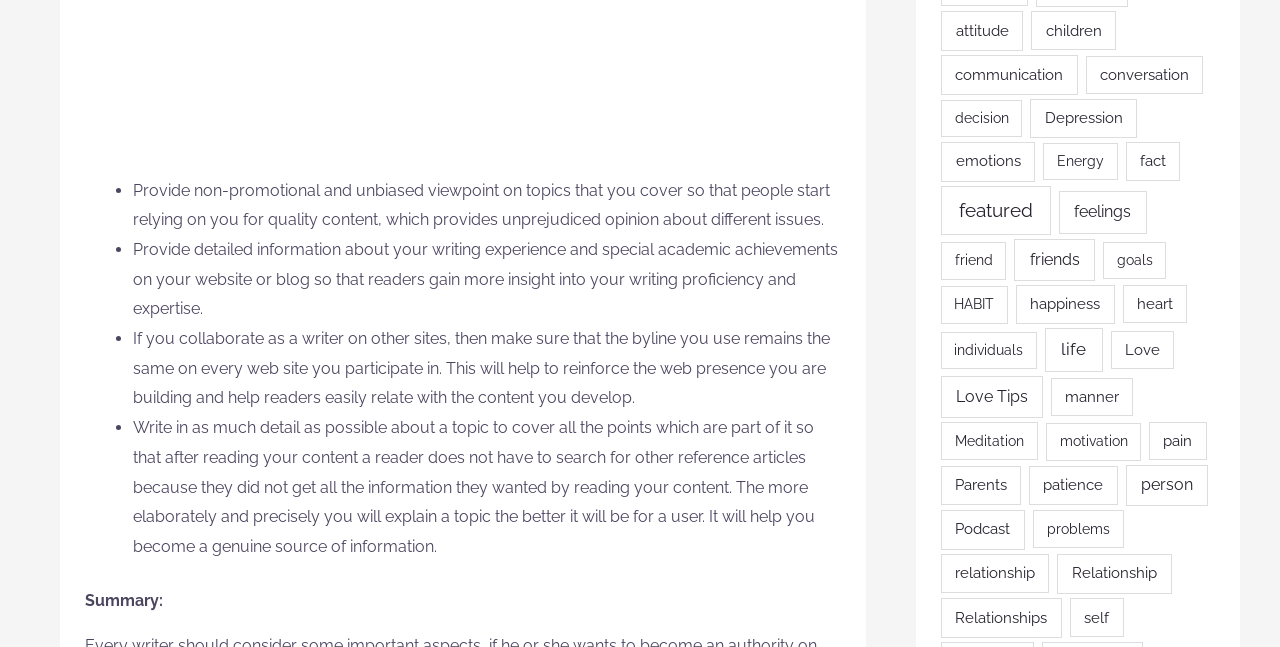Given the description Love Tips, predict the bounding box coordinates of the UI element. Ensure the coordinates are in the format (top-left x, top-left y, bottom-right x, bottom-right y) and all values are between 0 and 1.

[0.735, 0.582, 0.815, 0.646]